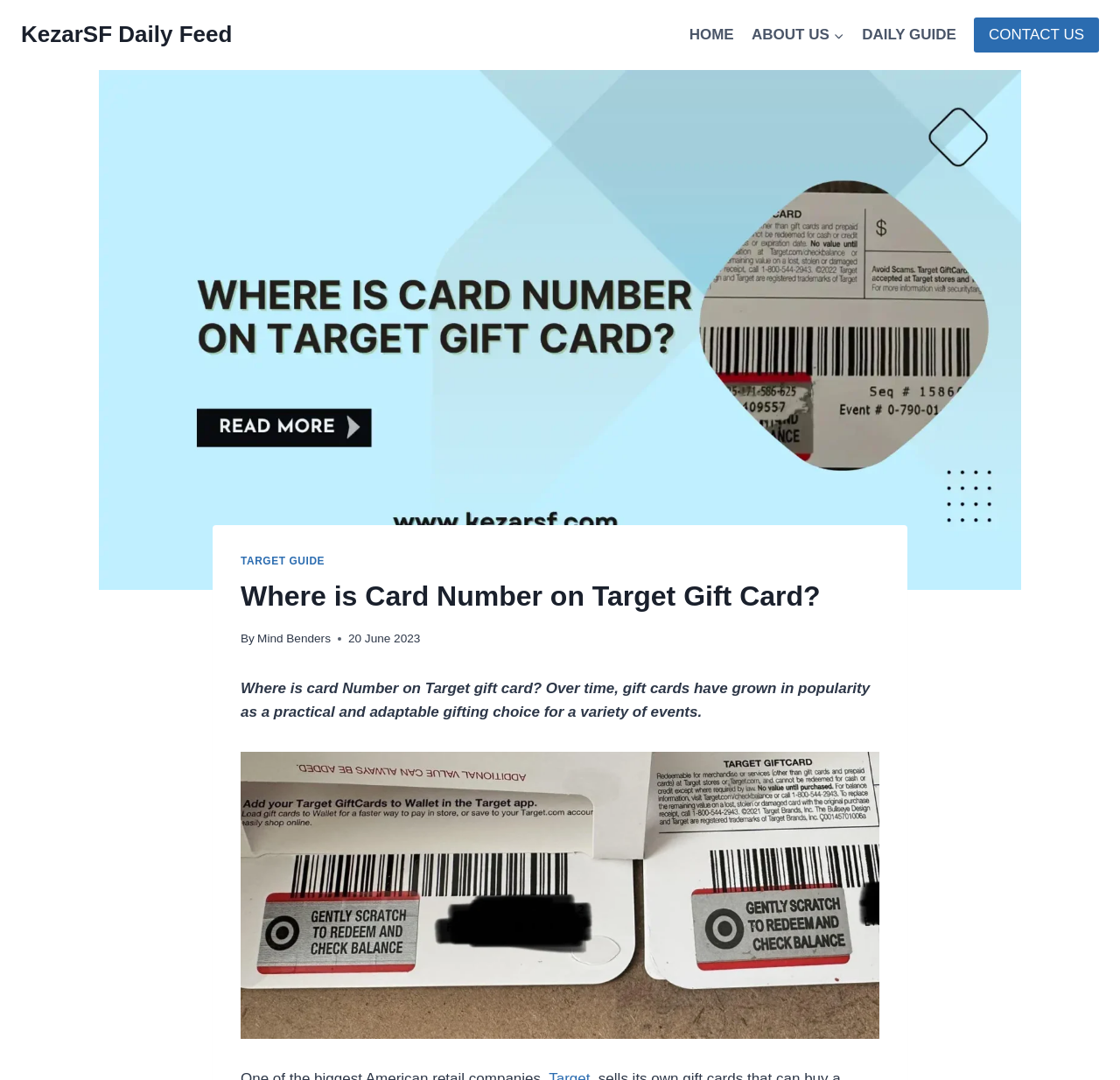Determine the bounding box coordinates of the clickable area required to perform the following instruction: "go to home page". The coordinates should be represented as four float numbers between 0 and 1: [left, top, right, bottom].

[0.607, 0.013, 0.663, 0.052]